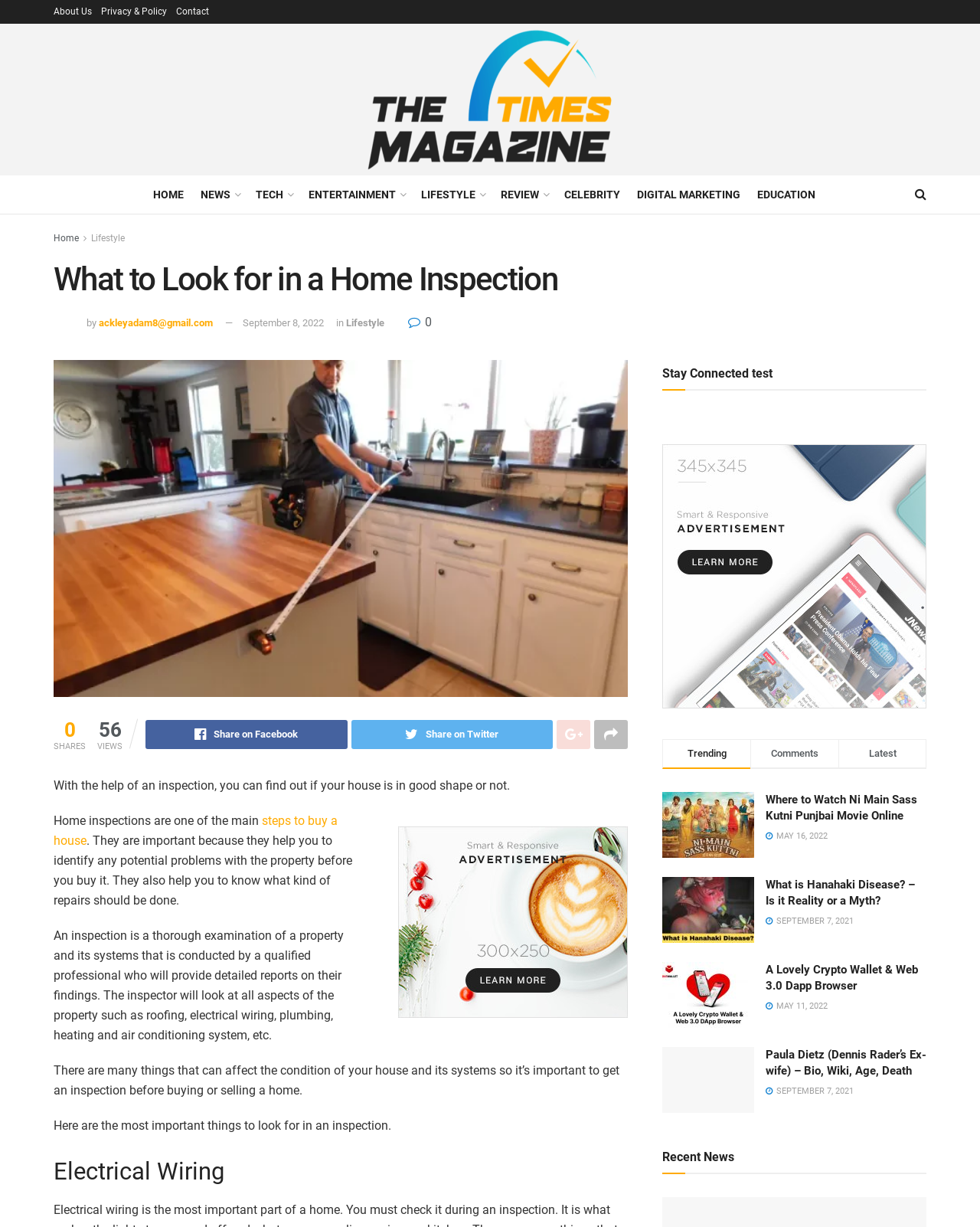How many shares does the article have?
Using the picture, provide a one-word or short phrase answer.

56